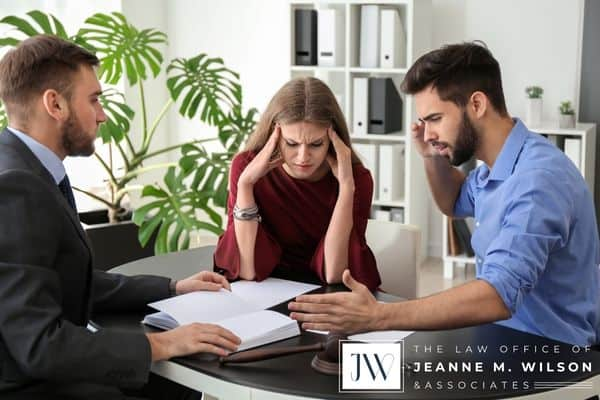What is the background of the office?
Provide an in-depth and detailed explanation in response to the question.

The caption describes the background of the law office as featuring lush green plants, which adds to the ambiance of the professional setting.